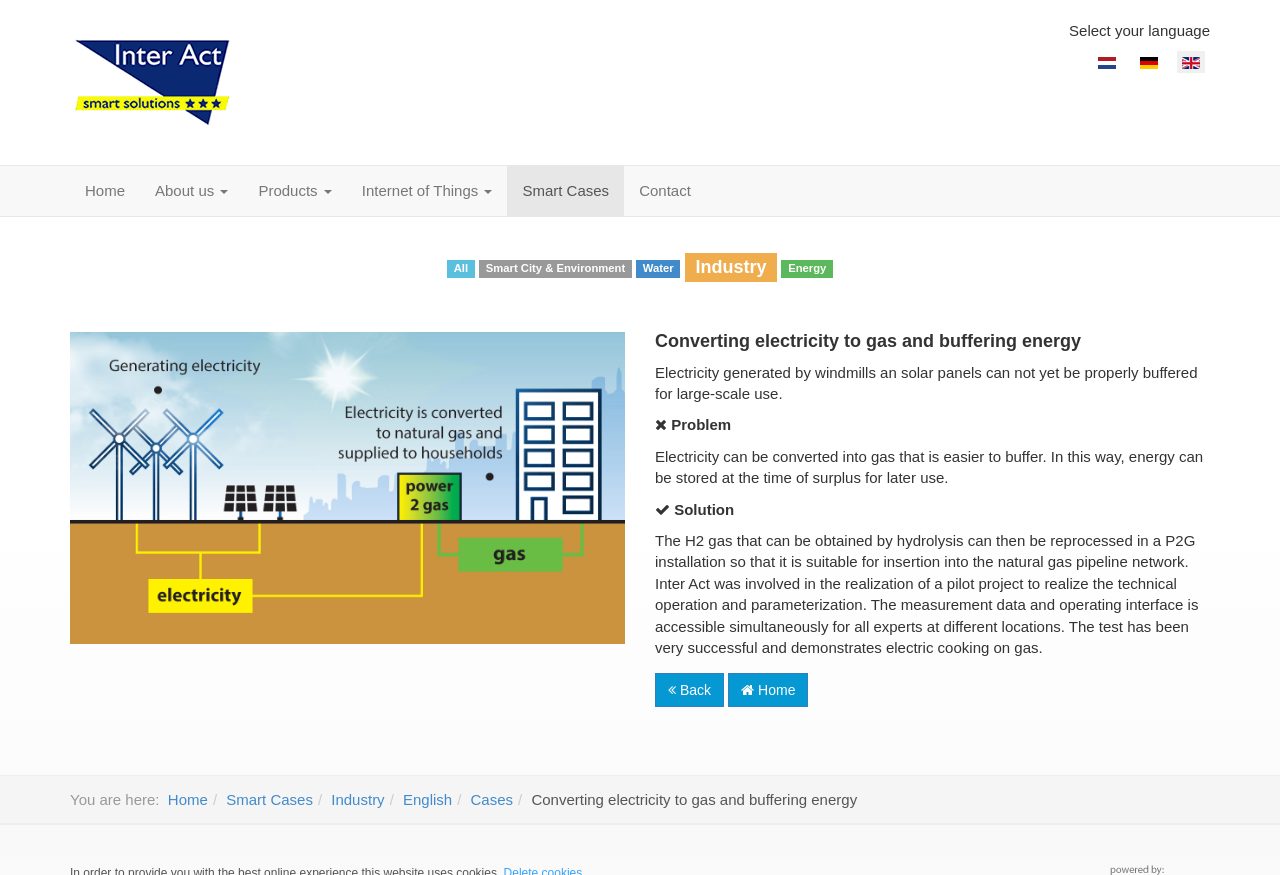Please locate the bounding box coordinates for the element that should be clicked to achieve the following instruction: "Select the English language". Ensure the coordinates are given as four float numbers between 0 and 1, i.e., [left, top, right, bottom].

[0.92, 0.055, 0.941, 0.086]